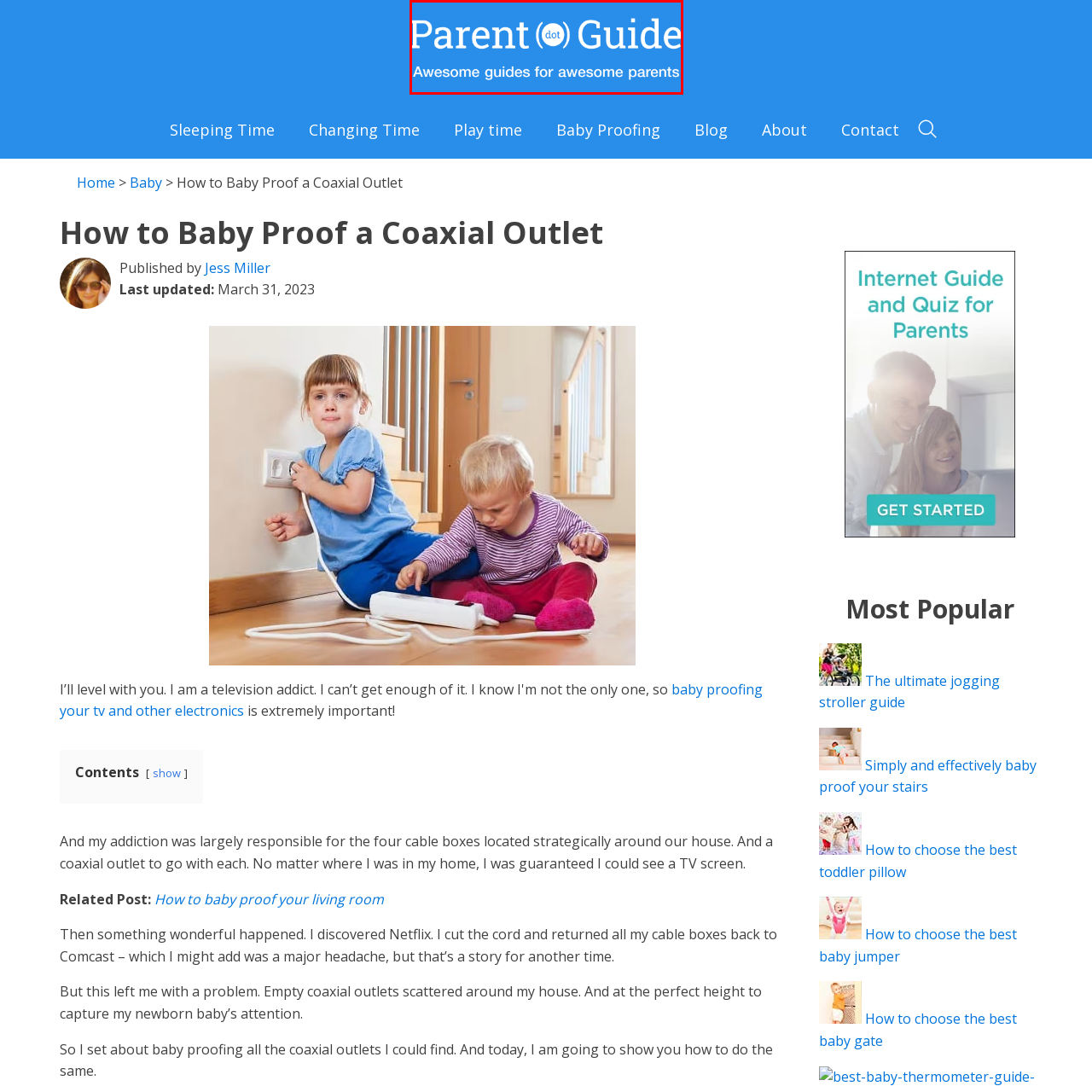What is the tagline of 'Parent Guide'?
Please analyze the image within the red bounding box and provide a comprehensive answer based on the visual information.

The tagline of 'Parent Guide' is 'Awesome guides for awesome parents', which is written in white below the name 'Parent' and emphasizes the site's mission to offer practical advice and support for parents.